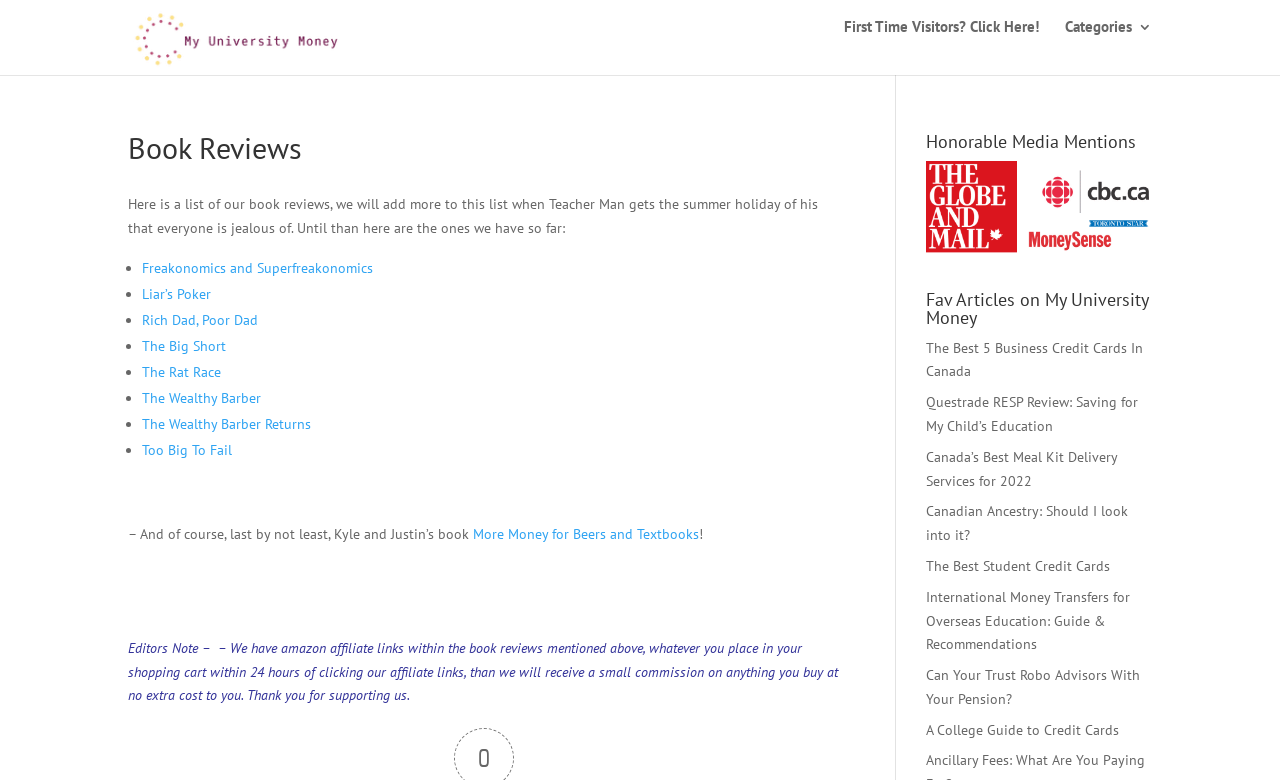How many book reviews are listed on the webpage?
Look at the image and construct a detailed response to the question.

The webpage lists book reviews in a bulleted list, and there are 11 list markers ('•') followed by links to the book reviews. Therefore, there are 11 book reviews listed on the webpage.